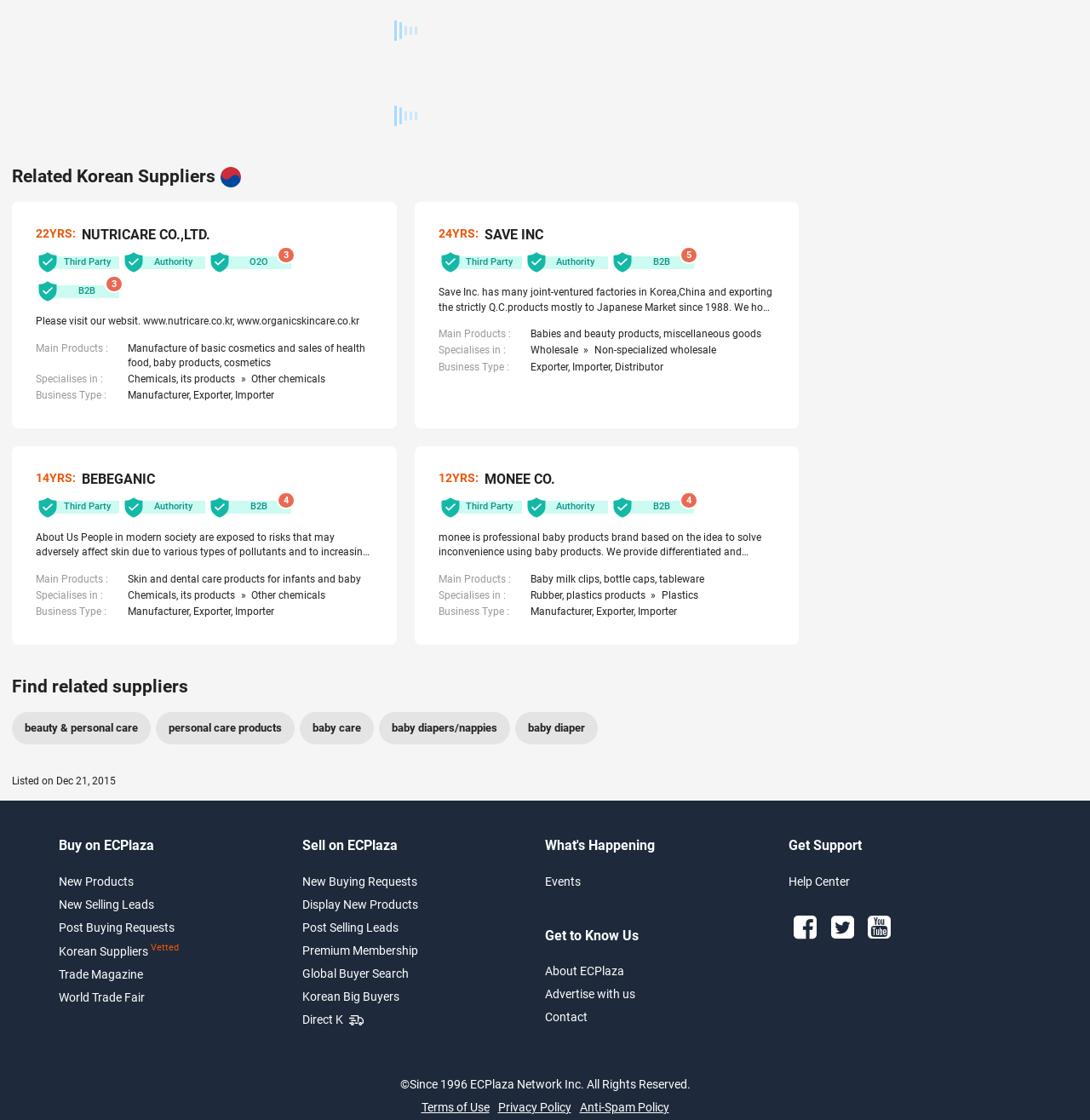Please give a concise answer to this question using a single word or phrase: 
What is the specialisation of MONEE CO.?

Rubber, plastics products